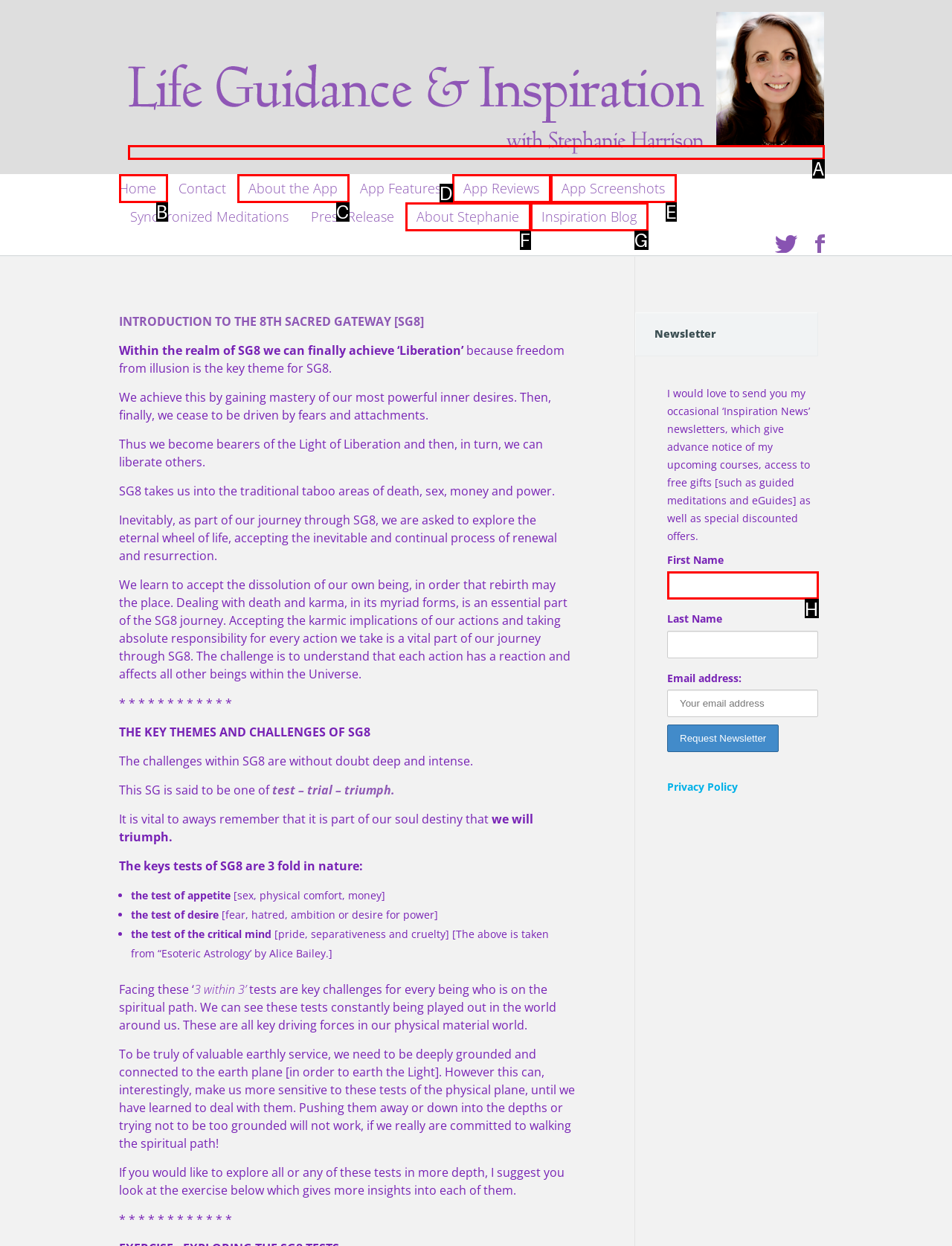Tell me which one HTML element best matches the description: parent_node: First Name name="FNAME"
Answer with the option's letter from the given choices directly.

H